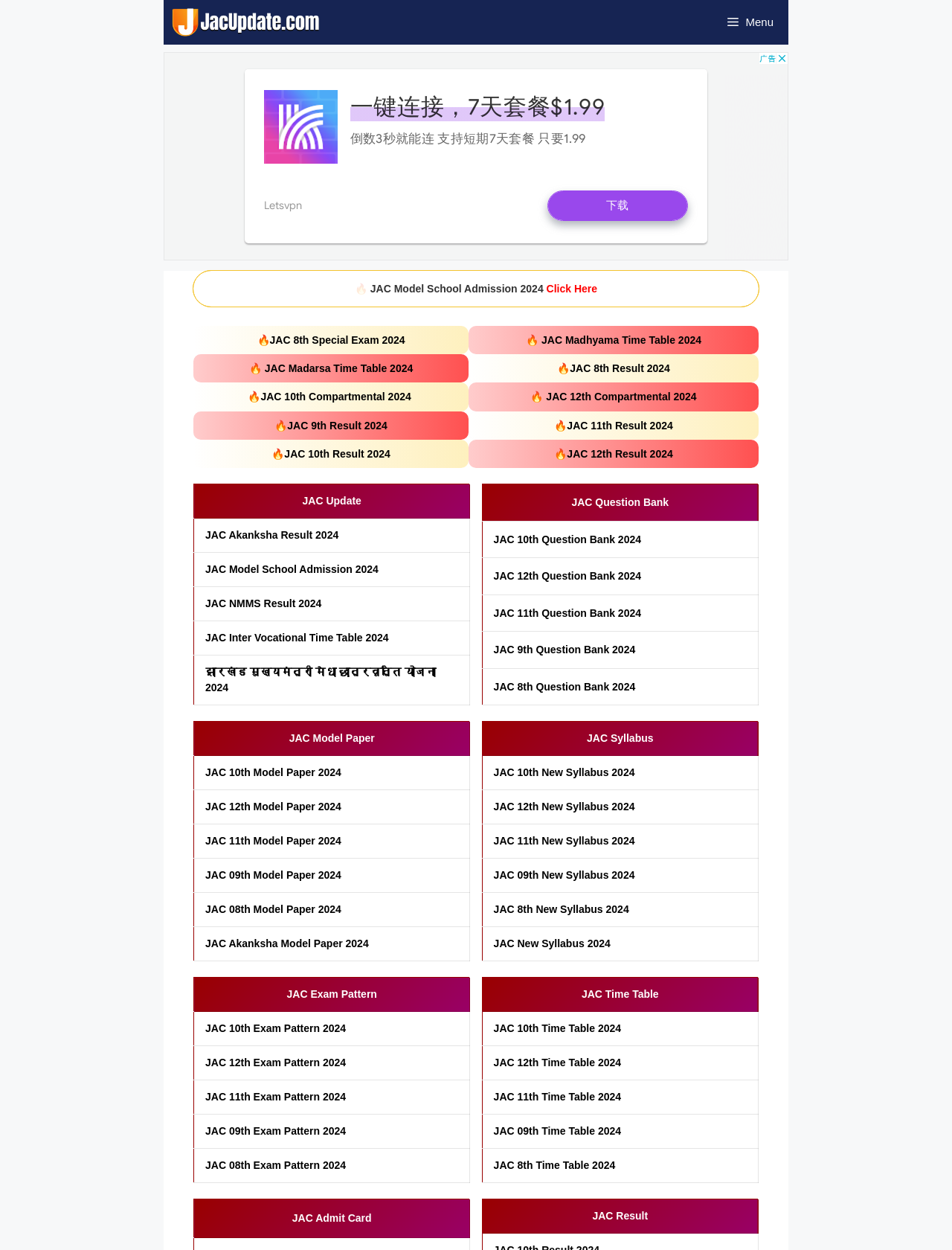Generate a comprehensive description of the webpage.

The webpage is the JAC Update website, which provides information and resources for students, parents, and educators related to the Jharkhand Academic Council. At the top of the page, there is a primary navigation menu and a button to expand or collapse the menu. Below the navigation menu, there is an advertisement iframe that takes up a significant portion of the page.

The main content of the page is divided into three sections, each containing a table with multiple rows. The first section has a table with five rows, each containing a link to a specific JAC update, such as JAC Model School Admission 2024, JAC 8th Special Exam 2024, and JAC Madhyama Time Table 2024.

The second section has a table with seven rows, each containing a link to a specific JAC result, such as JAC 10th Result 2024, JAC 12th Result 2024, and JAC 9th Result 2024. The third section has a table with five rows, each containing a link to a specific JAC question bank, such as JAC 10th Question Bank 2024, JAC 12th Question Bank 2024, and JAC 9th Question Bank 2024.

Additionally, there is a section with a table that contains links to JAC model papers, such as JAC 10th Model Paper 2024. Overall, the webpage provides a wealth of information and resources for students, parents, and educators related to the Jharkhand Academic Council.